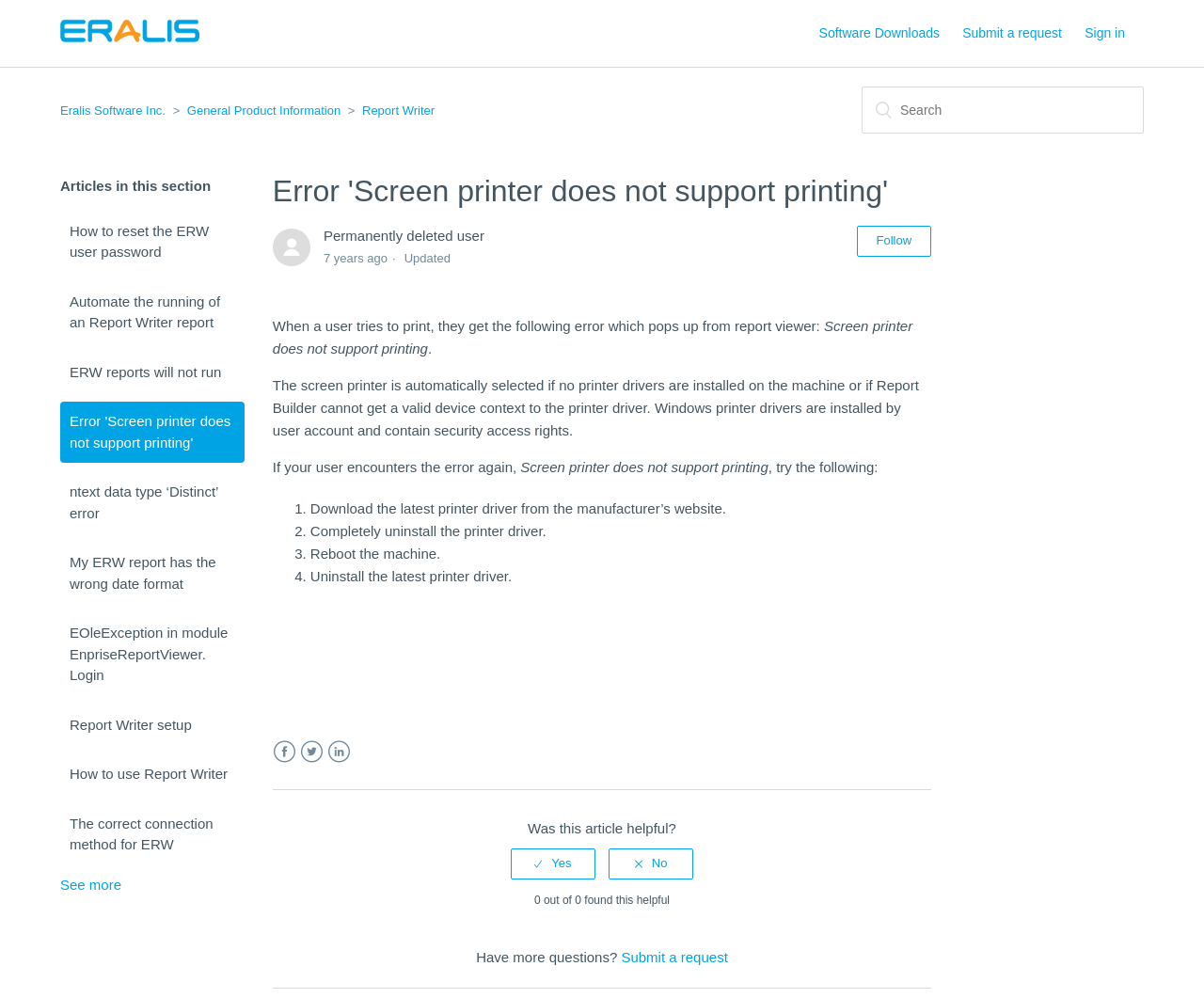Please find the bounding box coordinates of the clickable region needed to complete the following instruction: "Follow the article". The bounding box coordinates must consist of four float numbers between 0 and 1, i.e., [left, top, right, bottom].

[0.711, 0.227, 0.774, 0.257]